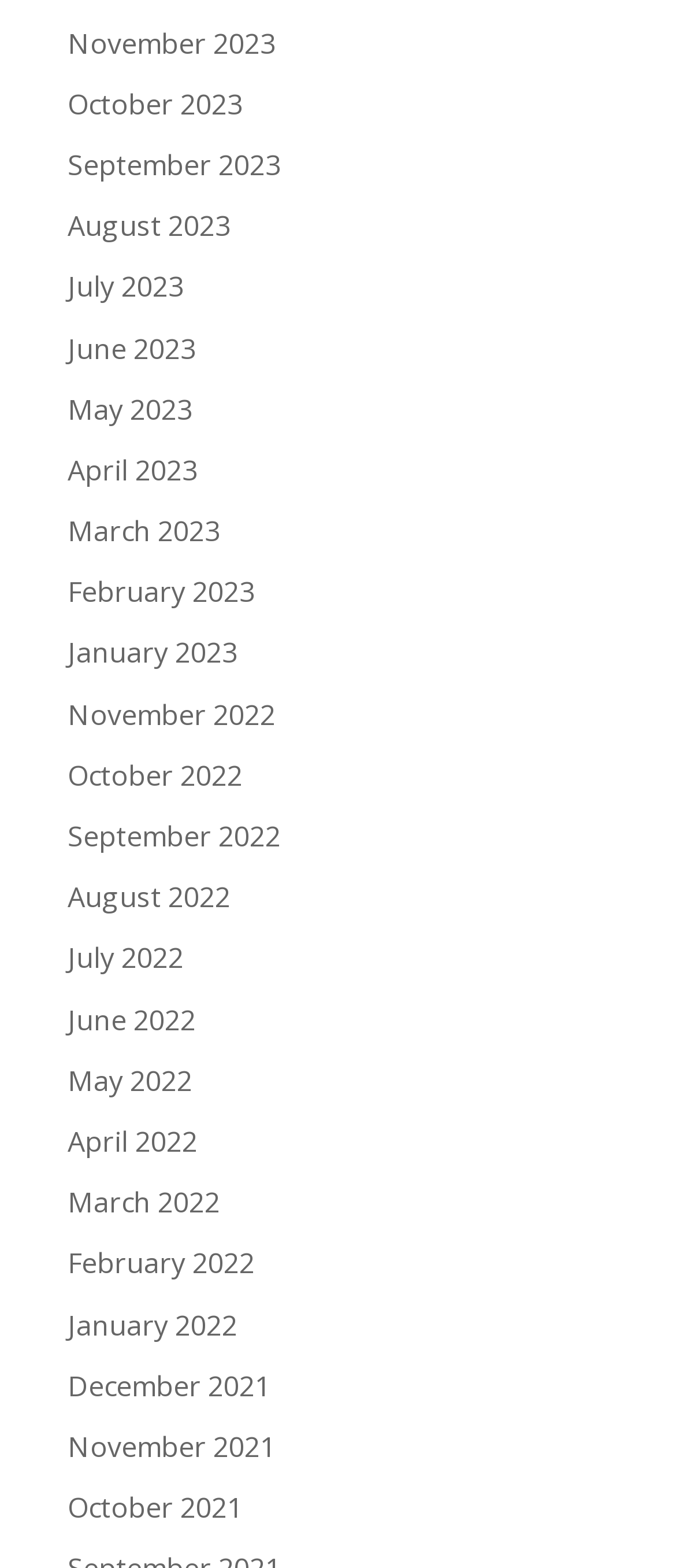Identify the bounding box coordinates for the element that needs to be clicked to fulfill this instruction: "Browse January 2022". Provide the coordinates in the format of four float numbers between 0 and 1: [left, top, right, bottom].

[0.1, 0.832, 0.351, 0.857]